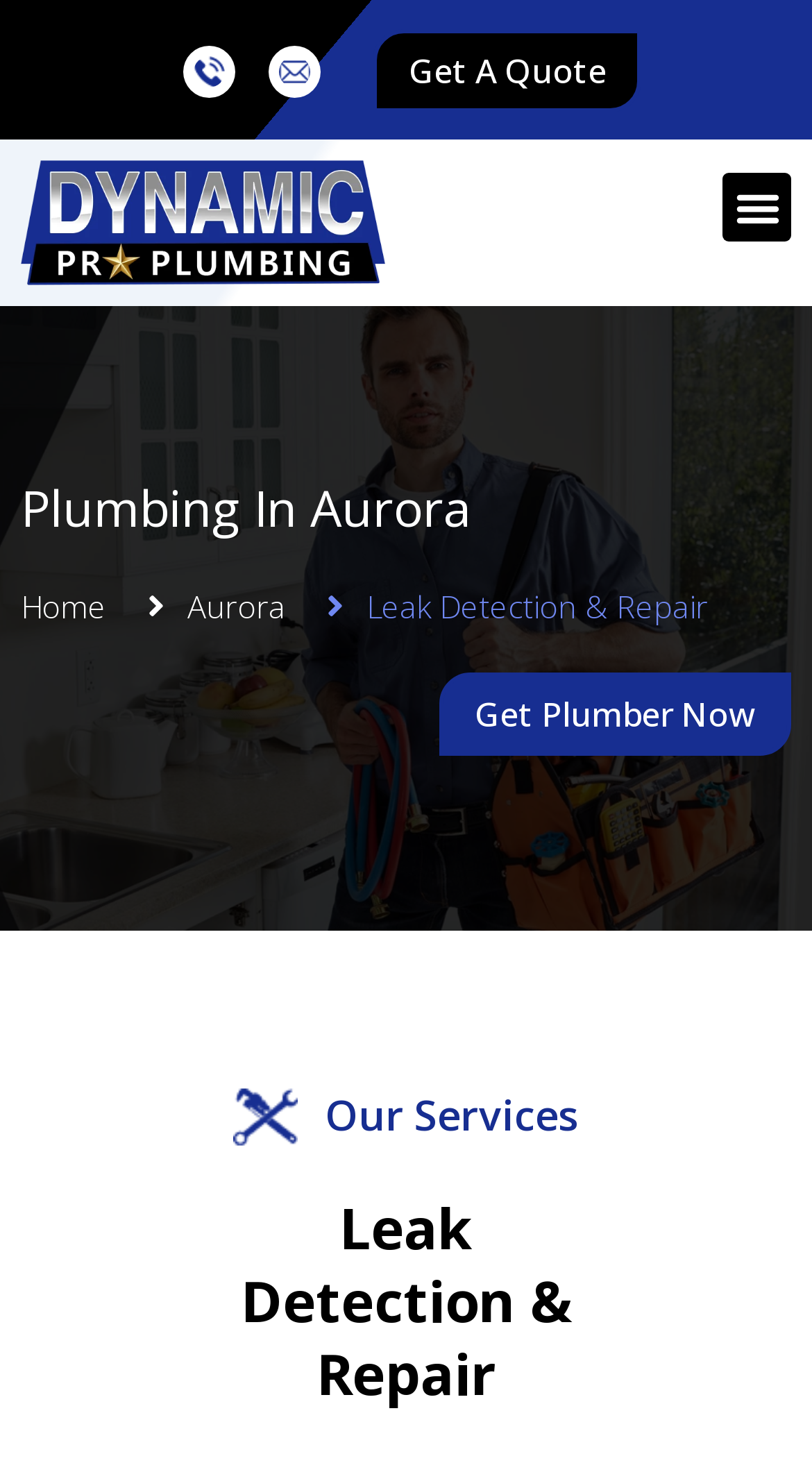Using the image as a reference, answer the following question in as much detail as possible:
Is the menu toggle button expanded?

I found the menu toggle button at the top right of the webpage and noticed that its 'expanded' property is set to 'False', indicating that it is not expanded.